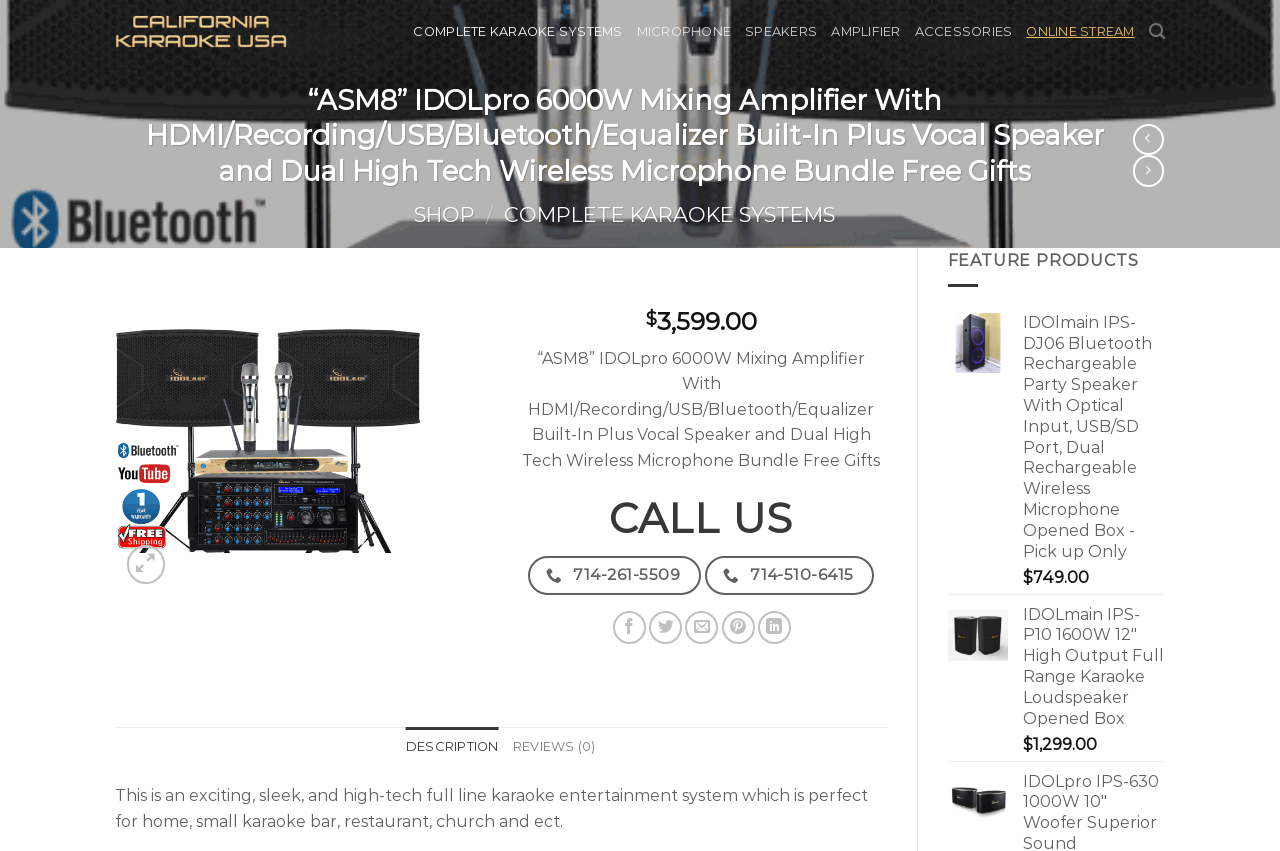Please predict the bounding box coordinates of the element's region where a click is necessary to complete the following instruction: "Click on the 'COMPLETE KARAOKE SYSTEMS' link". The coordinates should be represented by four float numbers between 0 and 1, i.e., [left, top, right, bottom].

[0.323, 0.001, 0.486, 0.073]